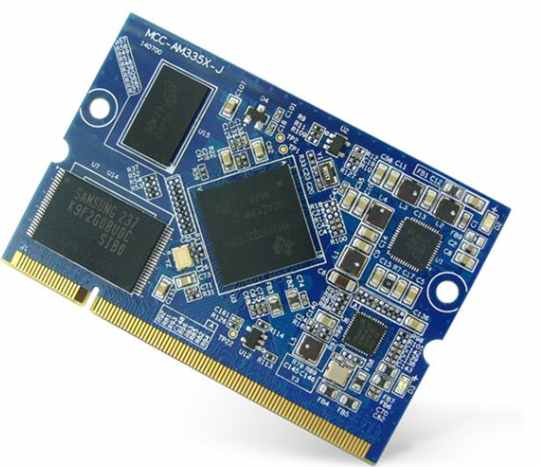Describe every aspect of the image in depth.

The image features a detailed blue printed circuit board (PCB), specifically identified as the MCC-AN235X-J model. This PCB showcases various integrated circuits and electronic components meticulously arranged on its surface, along with gold-plated connectors designed for efficient electrical connectivity. Such components are integral to the functions of modern electronic devices, emphasizing the complexity and precision involved in their design and manufacturing. This type of PCB is typically associated with electronic assembly services, highlighting the importance of quality assurance in materials and production processes to mitigate potential risks in electronic device performance.